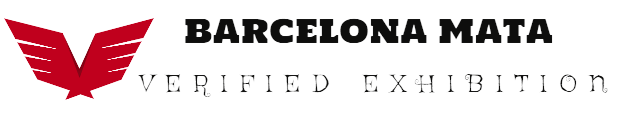What font style is used for the phrase 'VERIFIED EXHIBITION'?
Using the image as a reference, give an elaborate response to the question.

The caption describes the font used for the phrase 'VERIFIED EXHIBITION' as delicate and artistic, which suggests a more refined and elegant typography compared to the bold typography used for the logo.